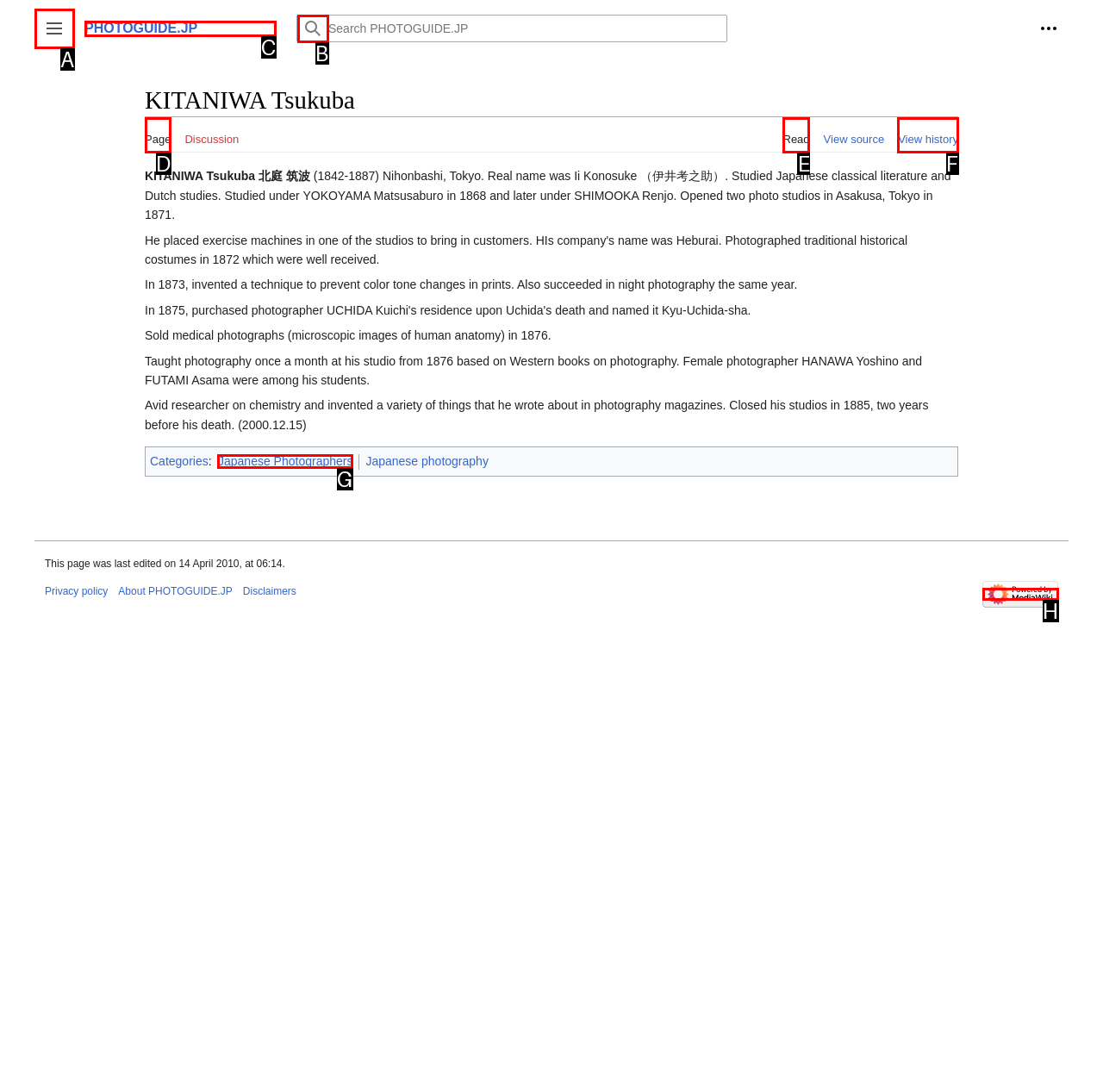For the task: View history, specify the letter of the option that should be clicked. Answer with the letter only.

F